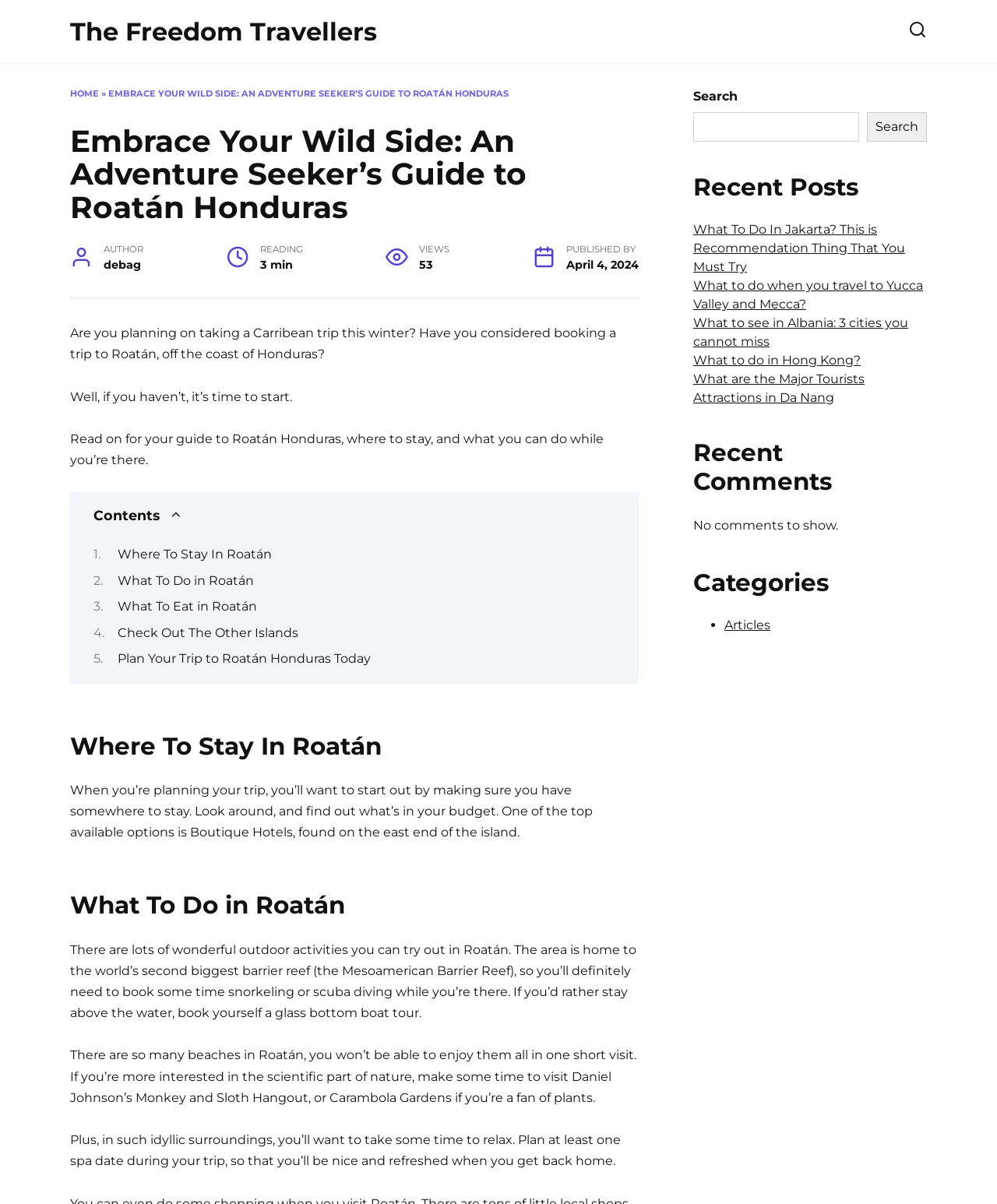Using a single word or phrase, answer the following question: 
What is the name of the monkey and sloth hangout mentioned in the article?

Daniel Johnson’s Monkey and Sloth Hangout